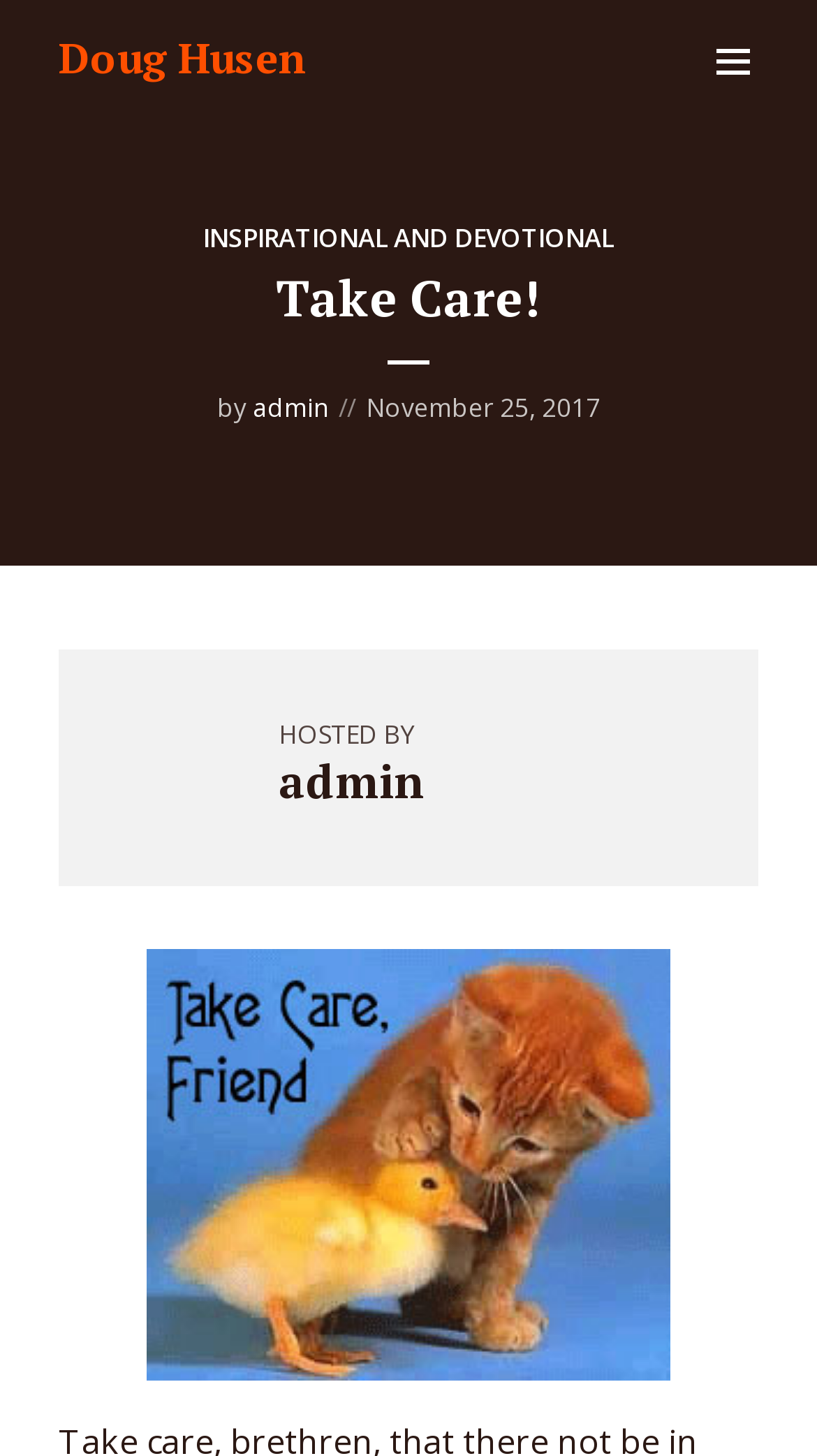What is the host of the content?
Using the image as a reference, answer with just one word or a short phrase.

admin